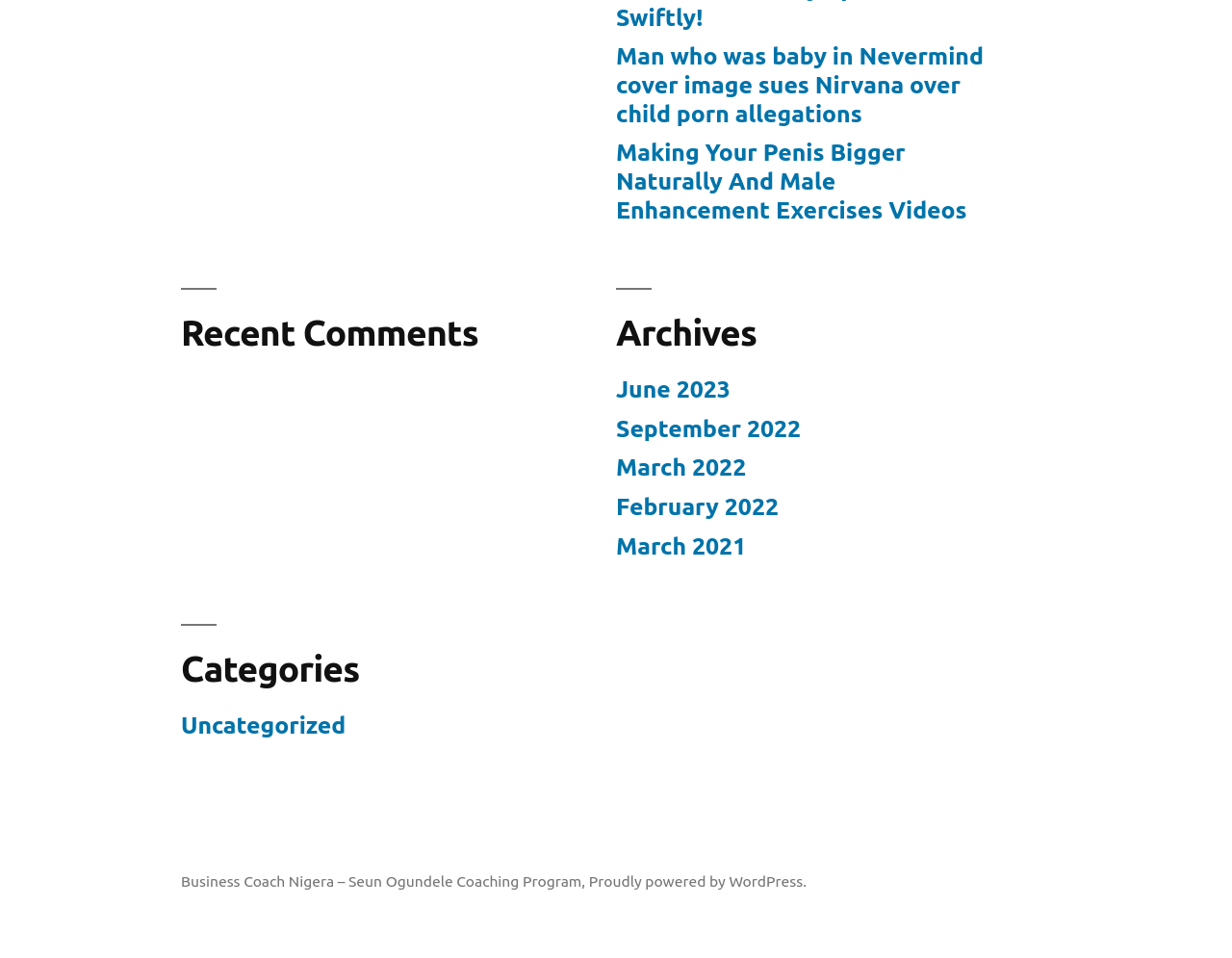What is the topic of the first link?
Identify the answer in the screenshot and reply with a single word or phrase.

Nirvana